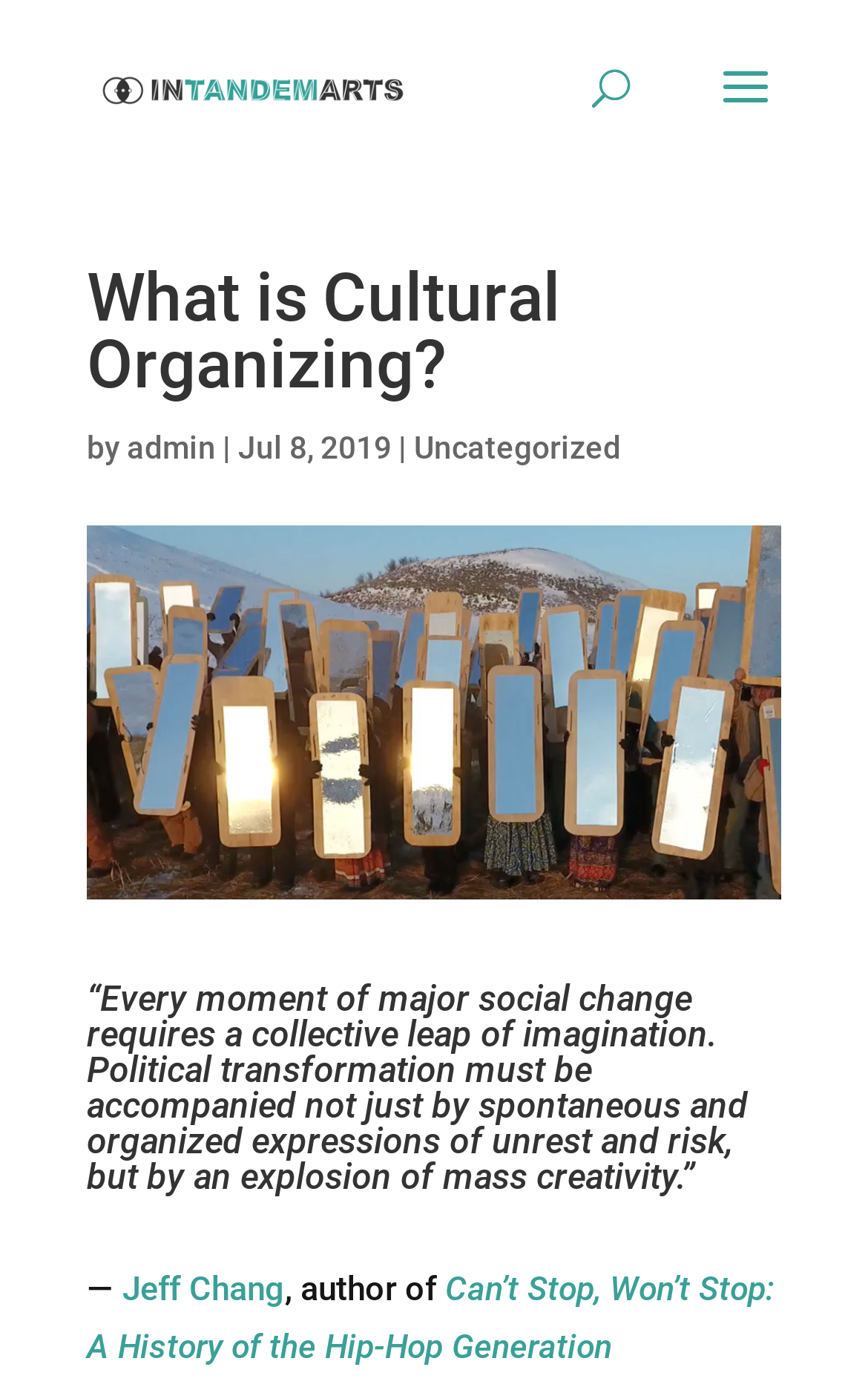Give a concise answer of one word or phrase to the question: 
What is the purpose of the search bar?

To search the website